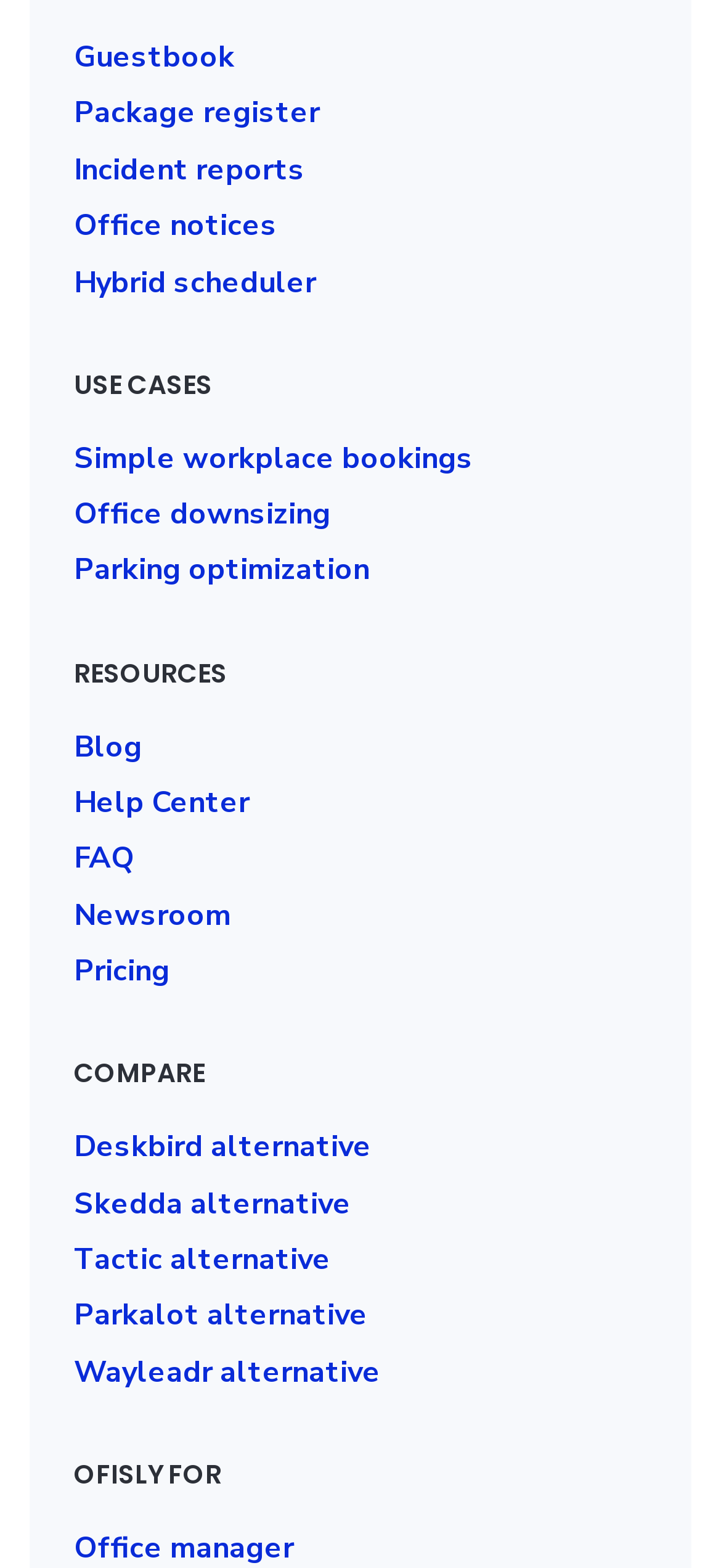Give a one-word or phrase response to the following question: What is the purpose of the 'Hybrid scheduler'?

Scheduling